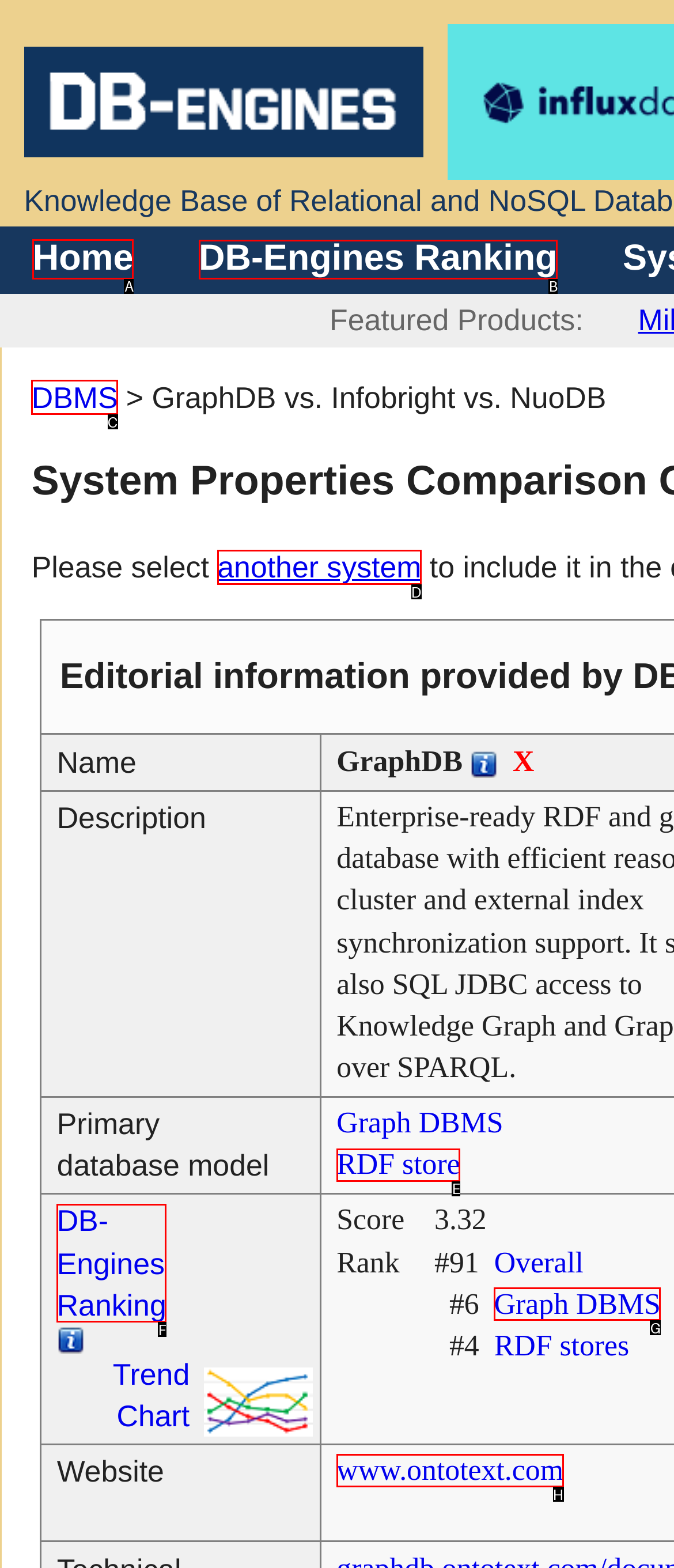Identify the appropriate lettered option to execute the following task: View DB-Engines Ranking
Respond with the letter of the selected choice.

B